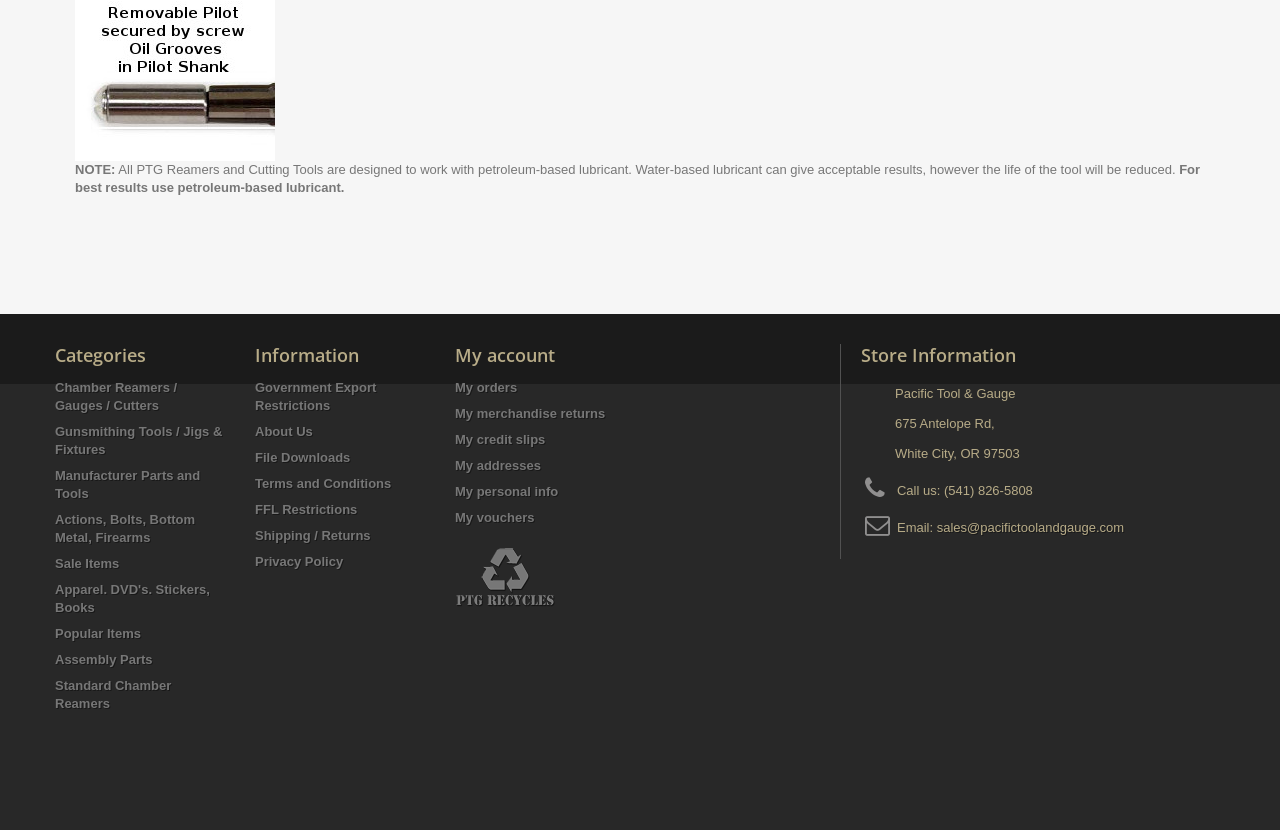Determine the bounding box coordinates in the format (top-left x, top-left y, bottom-right x, bottom-right y). Ensure all values are floating point numbers between 0 and 1. Identify the bounding box of the UI element described by: My account

[0.355, 0.413, 0.434, 0.442]